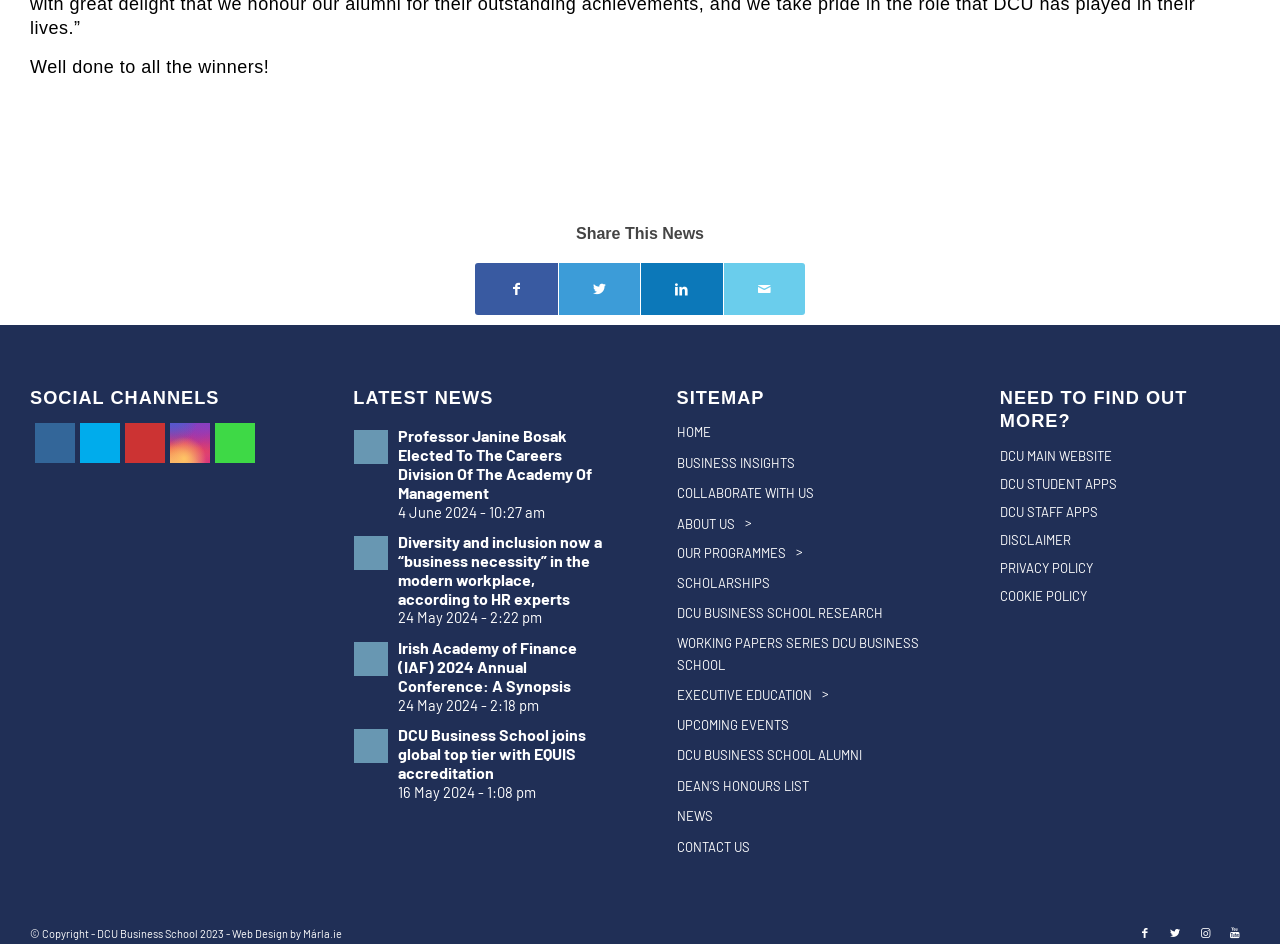Locate the bounding box coordinates of the element that needs to be clicked to carry out the instruction: "Read about the 2018 Annual Alumni Awards". The coordinates should be given as four float numbers ranging from 0 to 1, i.e., [left, top, right, bottom].

[0.023, 0.101, 0.086, 0.157]